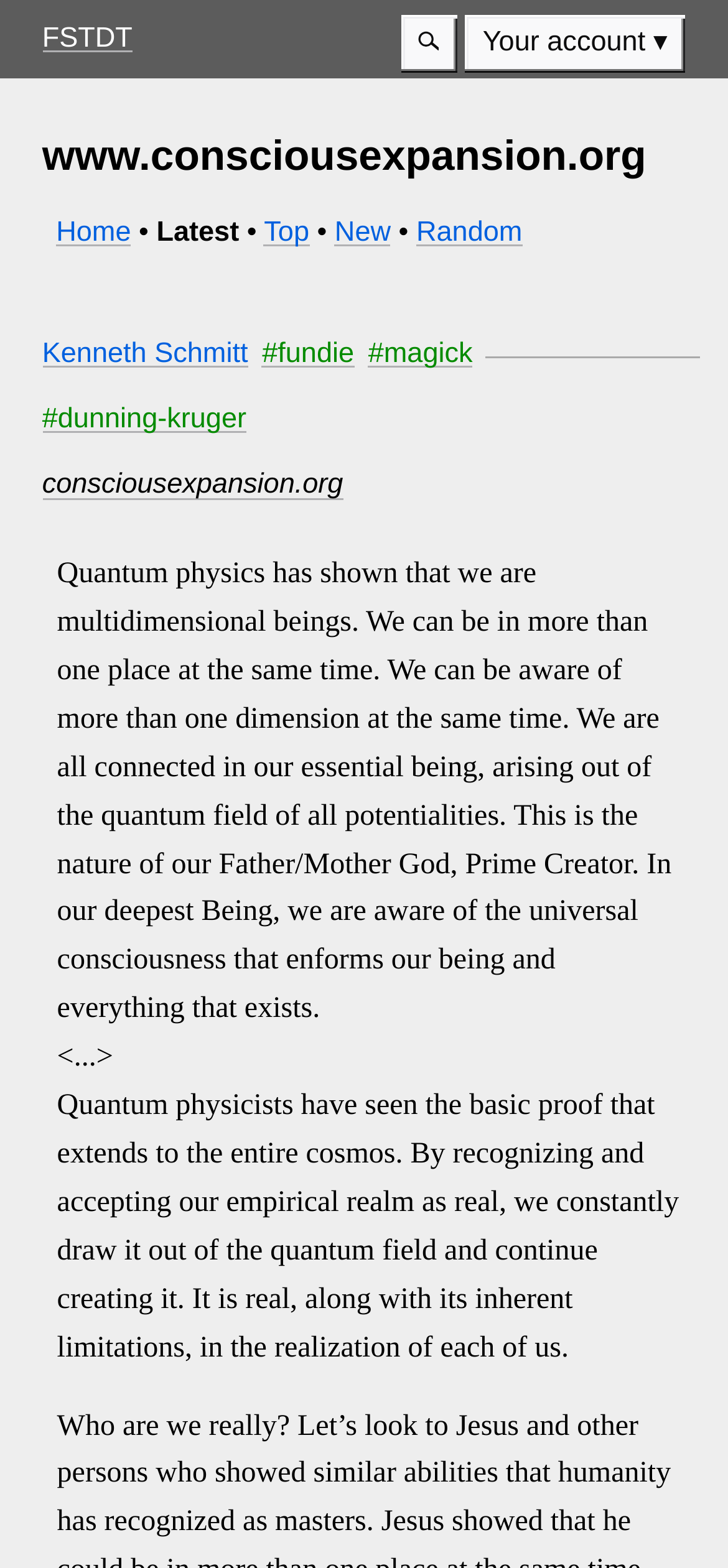Specify the bounding box coordinates of the area that needs to be clicked to achieve the following instruction: "Visit the 'Home' page".

[0.077, 0.138, 0.18, 0.158]